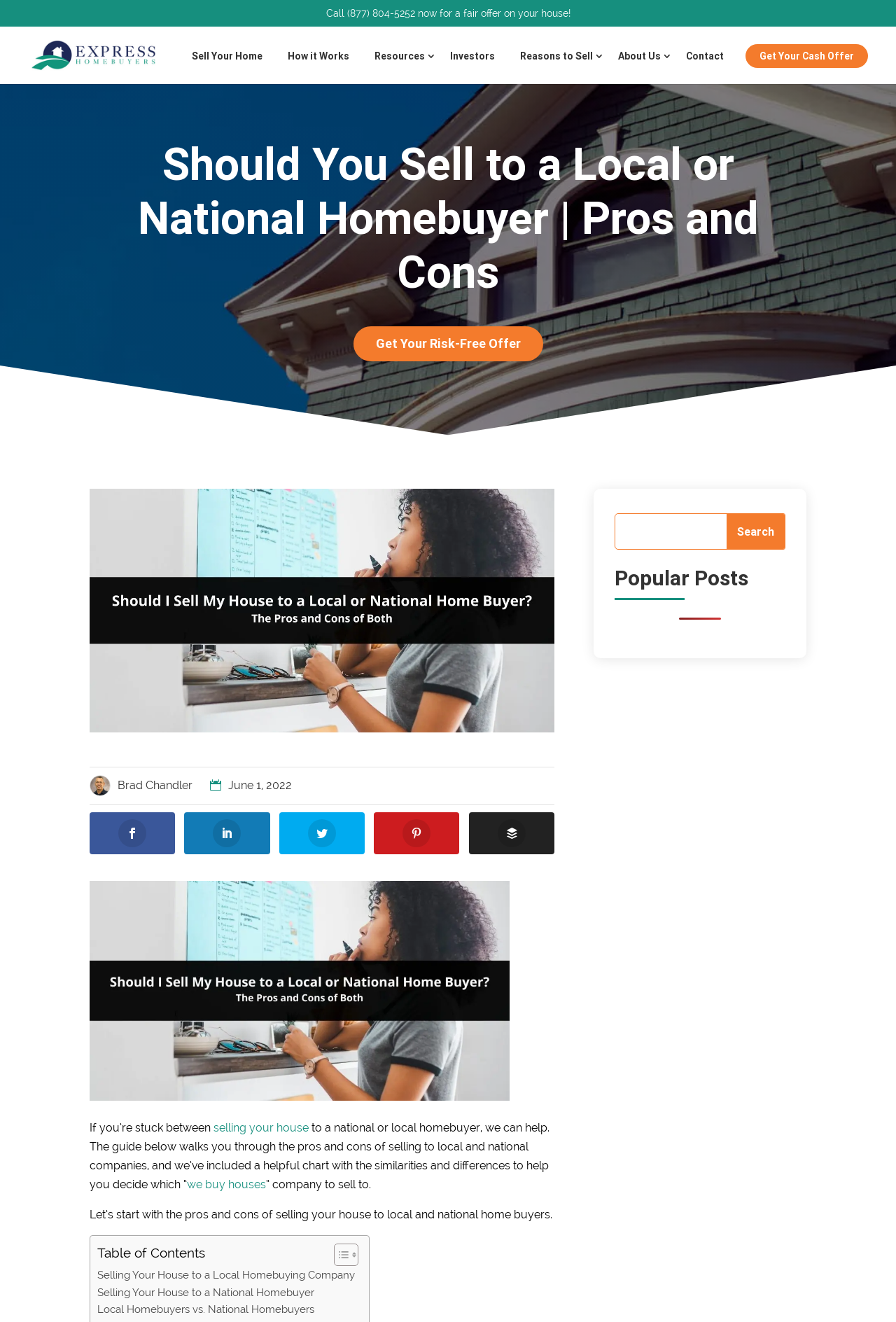How many links are in the top navigation menu?
Please answer the question with a detailed and comprehensive explanation.

I counted the links in the top navigation menu, which are 'Sell Your Home', 'How it Works', 'Resources 3', 'Investors', 'Reasons to Sell 3', 'About Us 3', and 'Contact'.